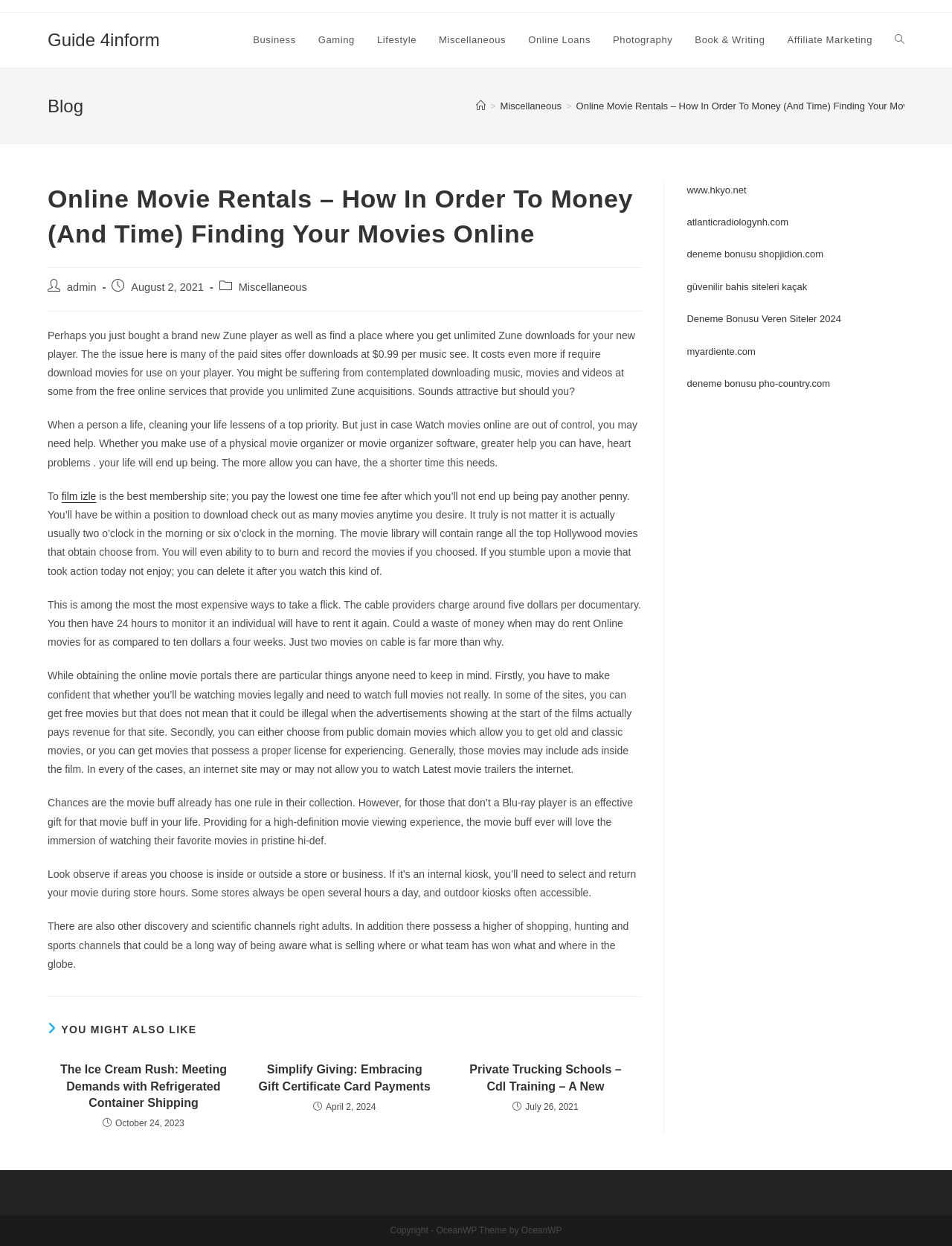What is the date of the blog post?
Give a one-word or short-phrase answer derived from the screenshot.

August 2, 2021